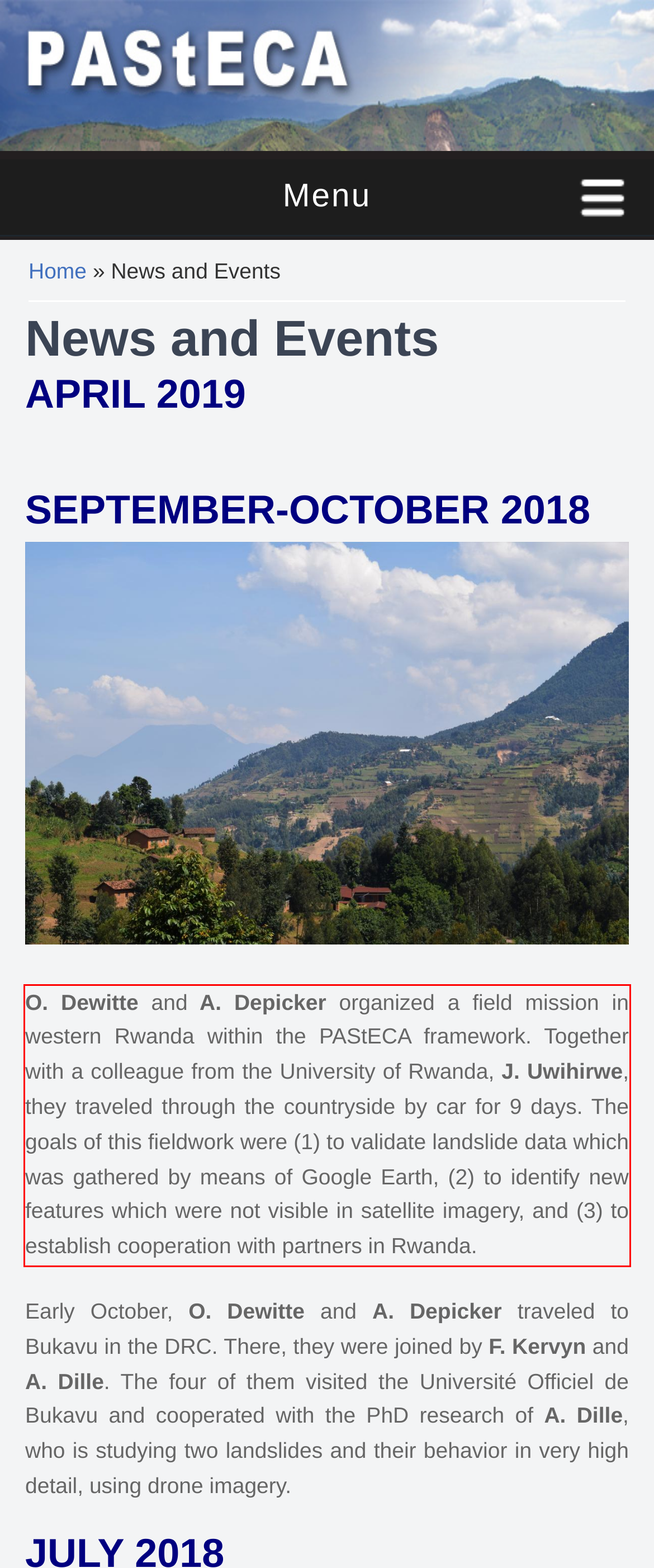Examine the screenshot of the webpage, locate the red bounding box, and generate the text contained within it.

O. Dewitte and A. Depicker organized a field mission in western Rwanda within the PAStECA framework. Together with a colleague from the University of Rwanda, J. Uwihirwe, they traveled through the countryside by car for 9 days. The goals of this fieldwork were (1) to validate landslide data which was gathered by means of Google Earth, (2) to identify new features which were not visible in satellite imagery, and (3) to establish cooperation with partners in Rwanda.